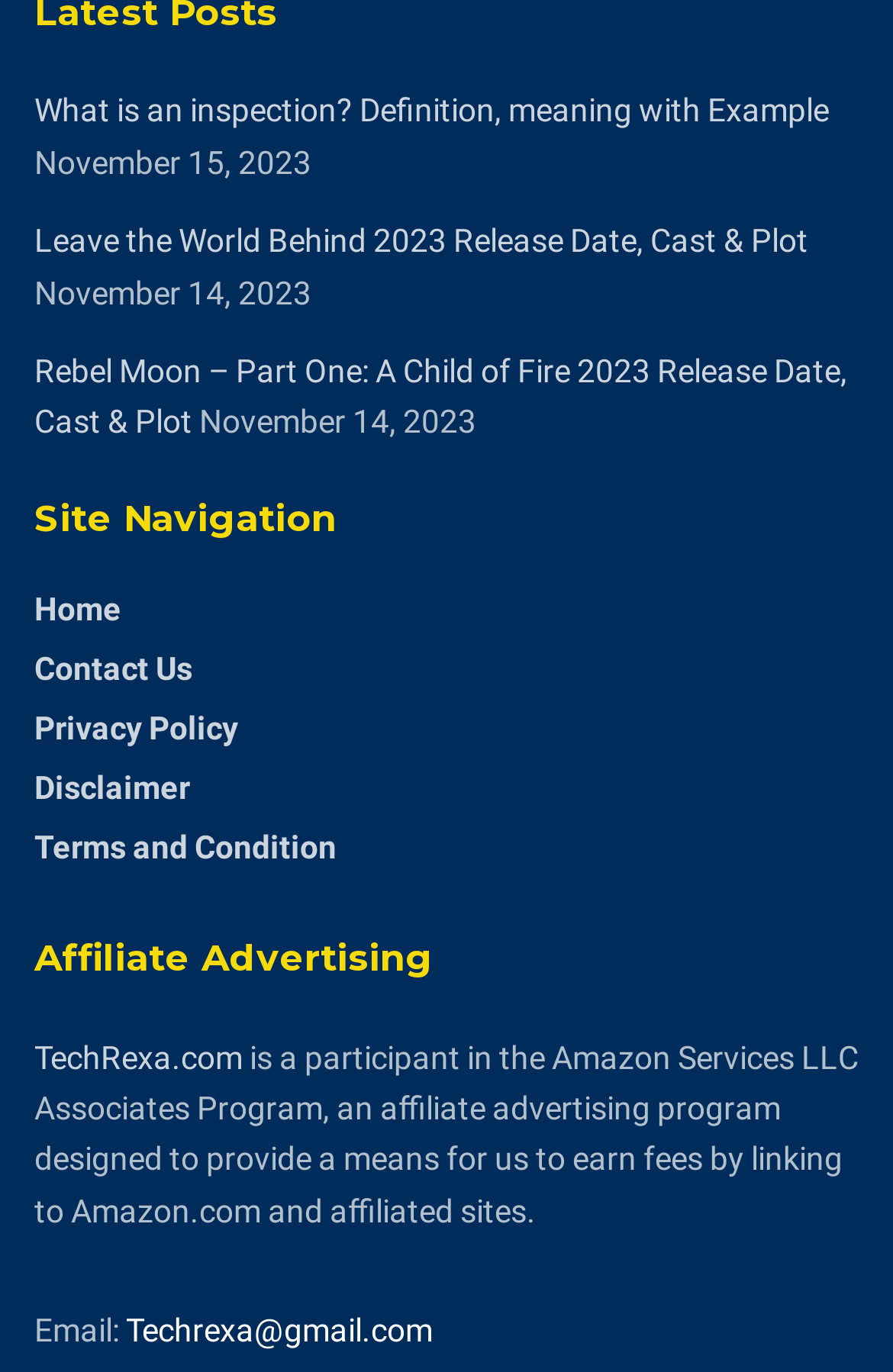Respond with a single word or phrase:
What are the main sections of the website?

Site Navigation, Affiliate Advertising